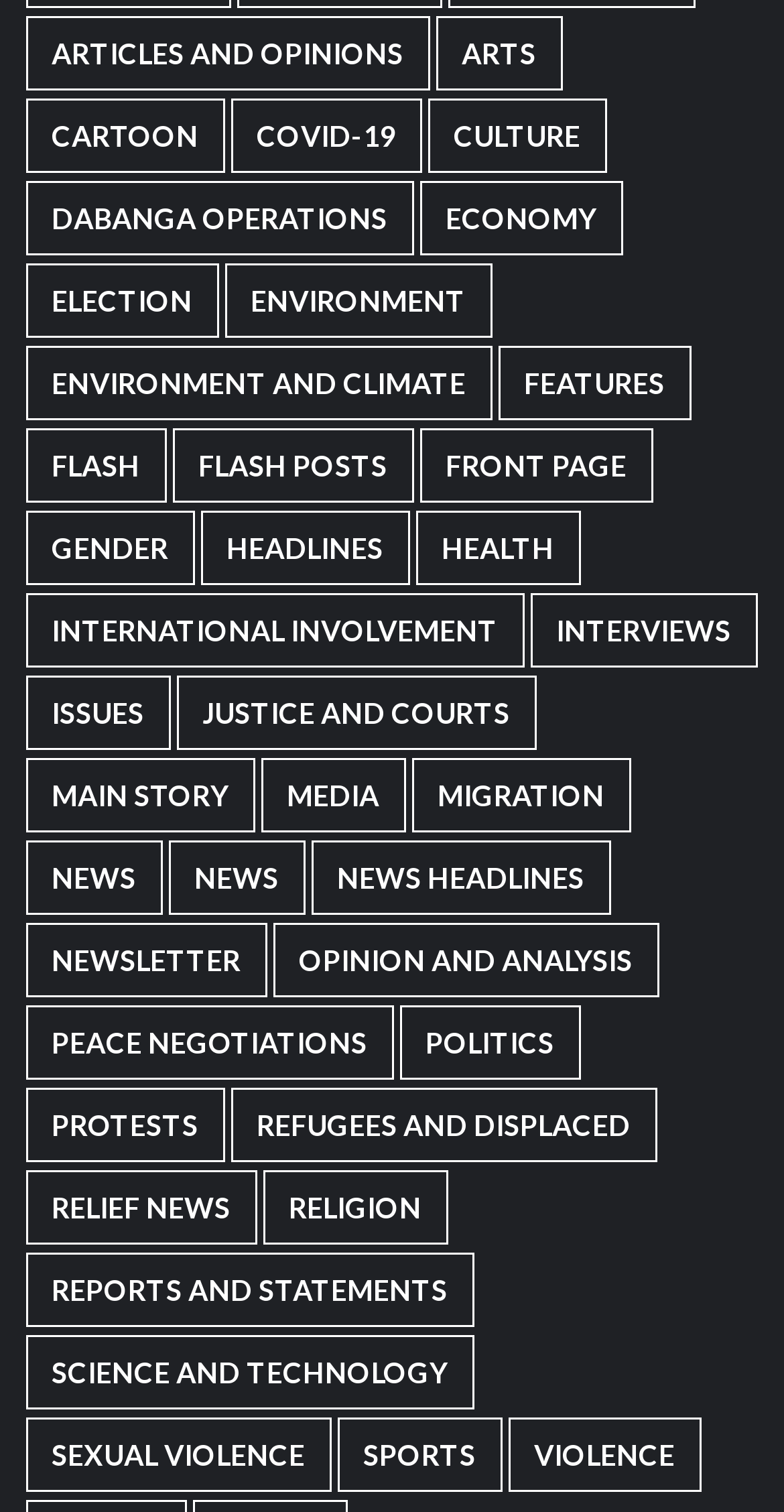Find the bounding box coordinates for the area you need to click to carry out the instruction: "Explore News Headlines". The coordinates should be four float numbers between 0 and 1, indicated as [left, top, right, bottom].

[0.396, 0.556, 0.778, 0.605]